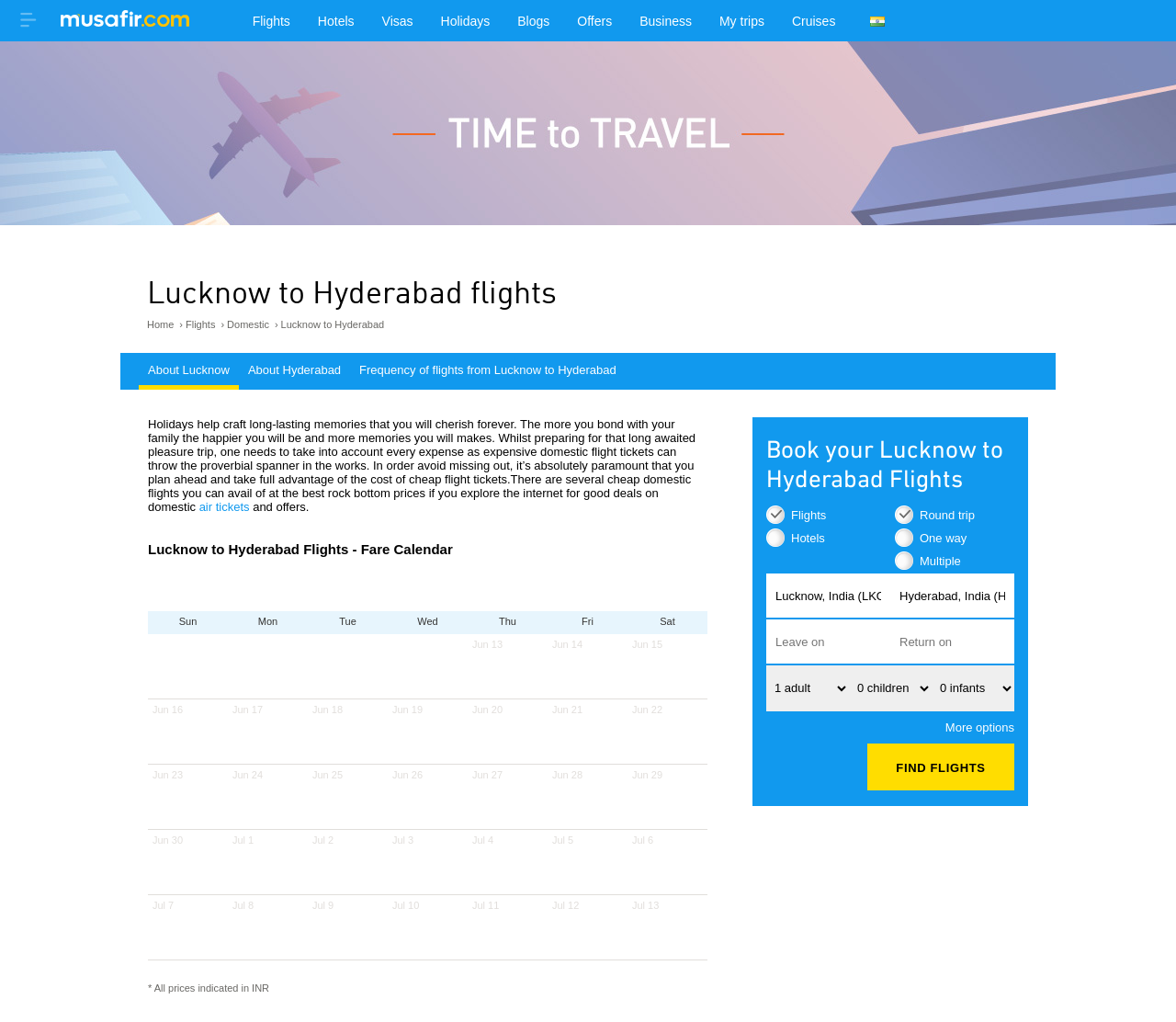Determine the bounding box coordinates of the clickable element to complete this instruction: "Click on the link to read about Lucknow". Provide the coordinates in the format of four float numbers between 0 and 1, [left, top, right, bottom].

[0.118, 0.345, 0.203, 0.381]